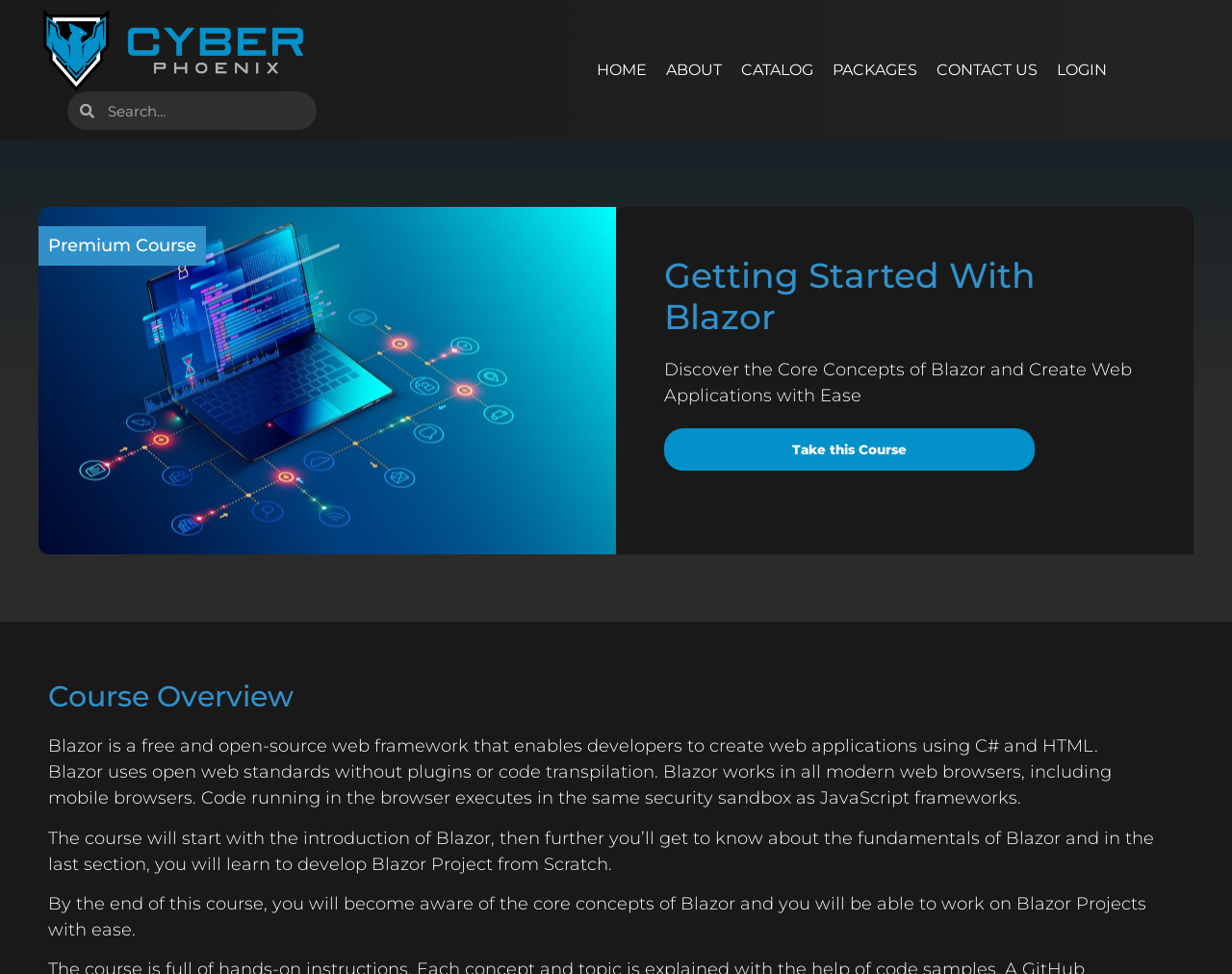Specify the bounding box coordinates of the element's area that should be clicked to execute the given instruction: "Go to the home page". The coordinates should be four float numbers between 0 and 1, i.e., [left, top, right, bottom].

[0.476, 0.052, 0.533, 0.091]